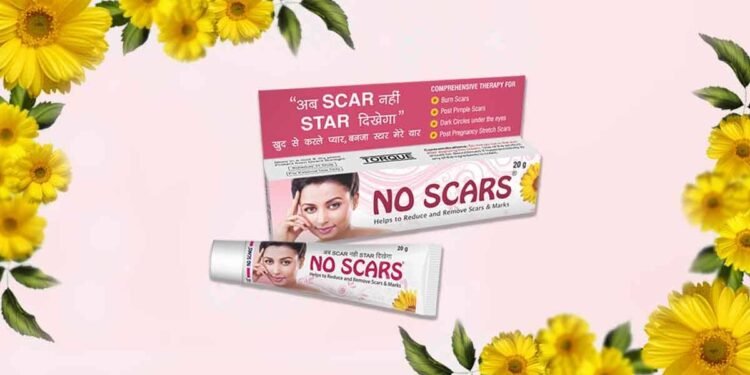Give a detailed account of the visual content in the image.

The image features a product advertisement for "NO SCARS," a cream designed to help reduce and remove scars and marks from the skin. The packaging includes a tube prominently displaying the product name and a smiling woman's face, emphasizing its effectiveness. Above the tube, a vibrant, pink banner highlights the product's benefits, indicating comprehensive therapy for various skin issues such as burn scars, post-acne scars, dark circle marks, and more. Surrounding the product are cheerful yellow flowers, adding a fresh and appealing touch to the overall presentation, which aims to attract attention and convey a sense of hope for those struggling with scars.